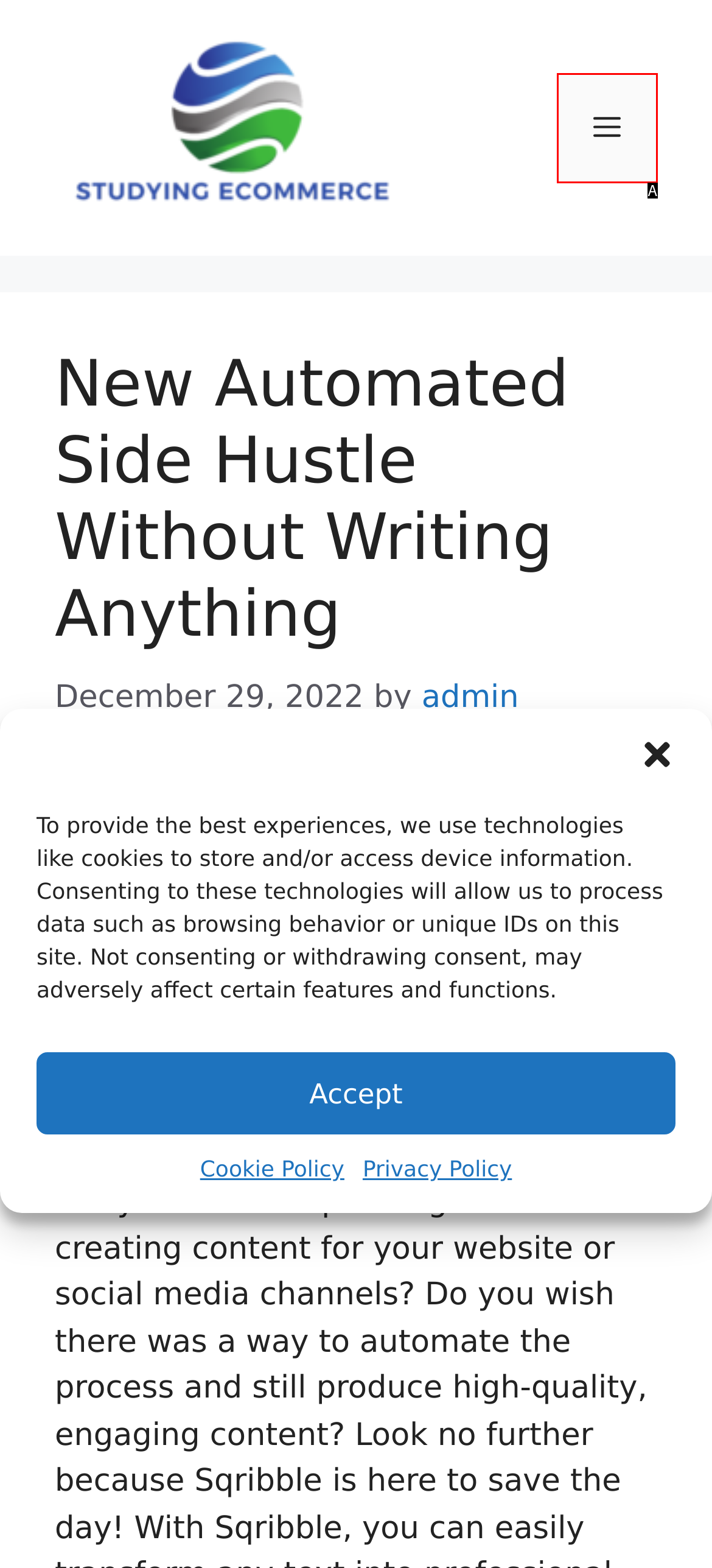Identify the option that corresponds to: Menu
Respond with the corresponding letter from the choices provided.

A